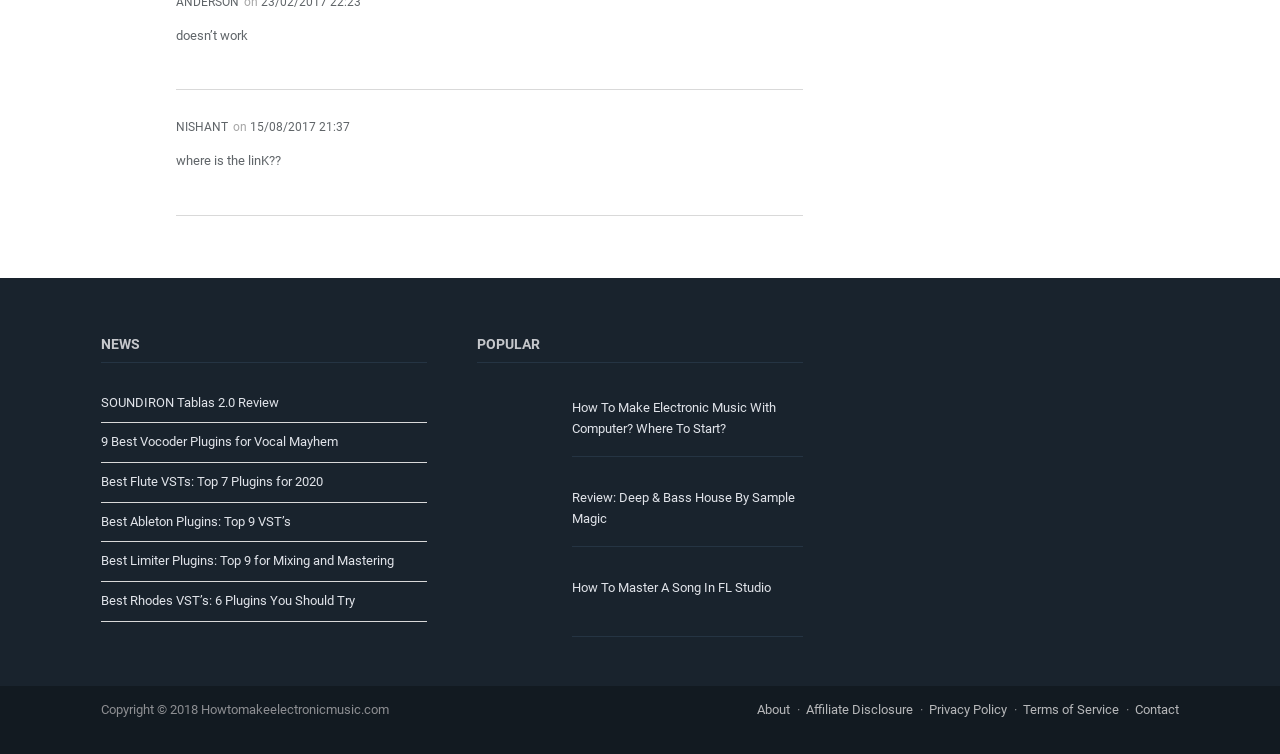Please provide a brief answer to the question using only one word or phrase: 
What is the copyright year of the website?

2018